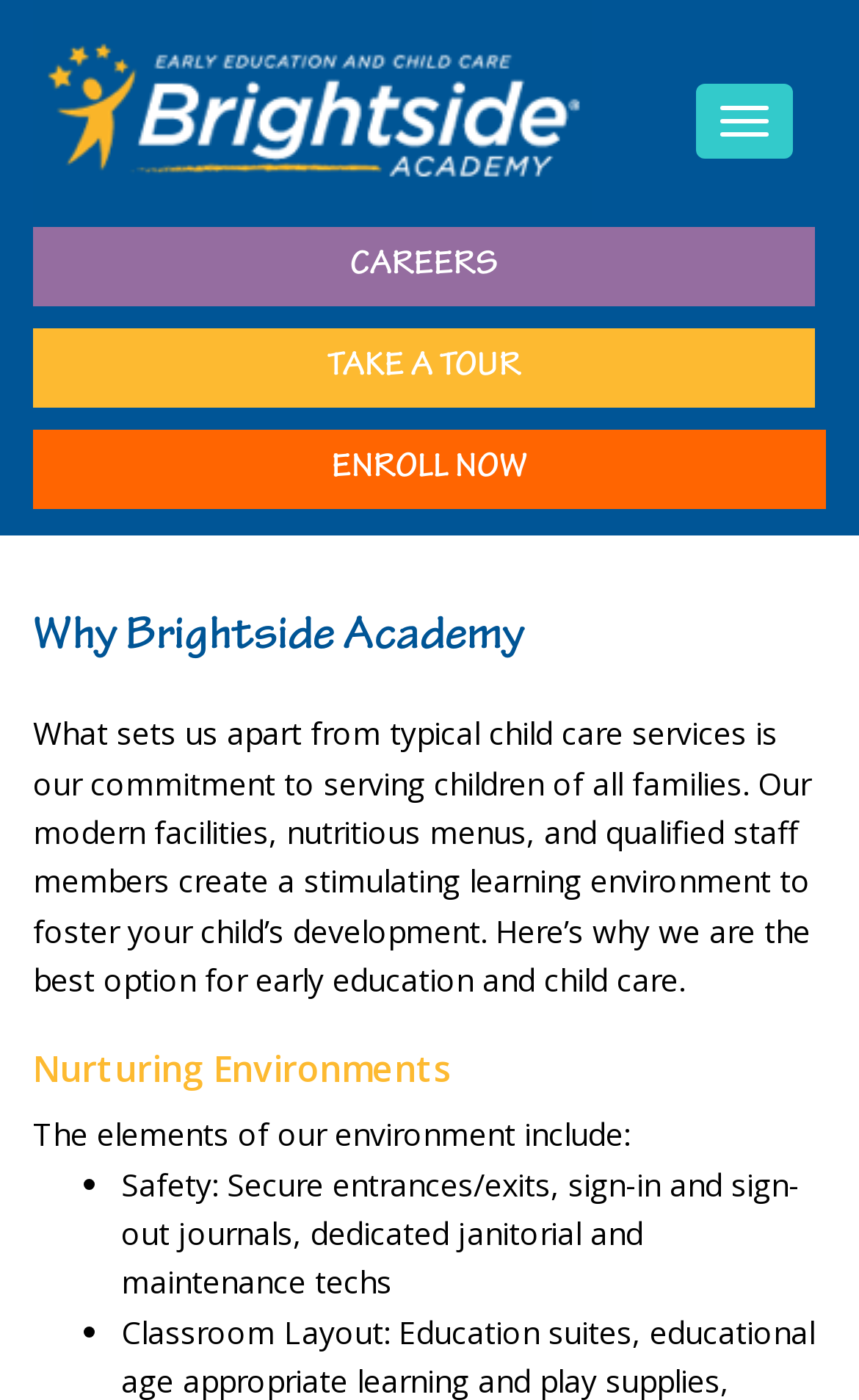What is the main purpose of Brightside Academy? Refer to the image and provide a one-word or short phrase answer.

Child care and education